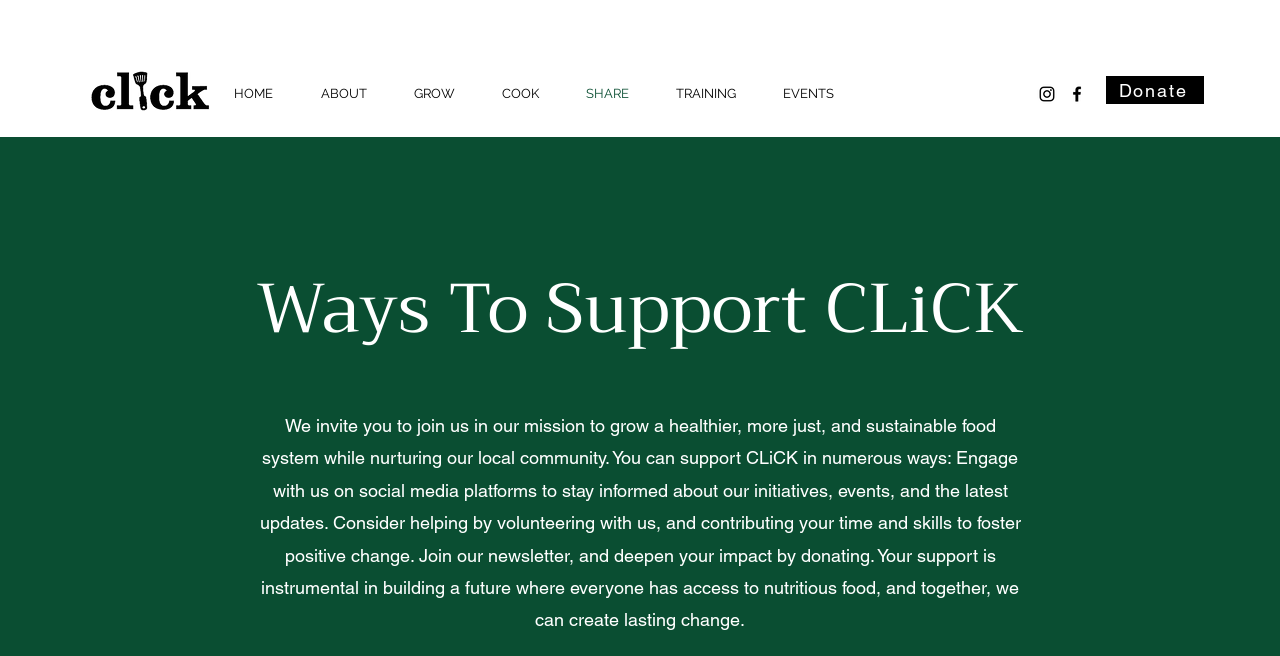Find and specify the bounding box coordinates that correspond to the clickable region for the instruction: "Visit Facebook page".

[0.834, 0.128, 0.849, 0.159]